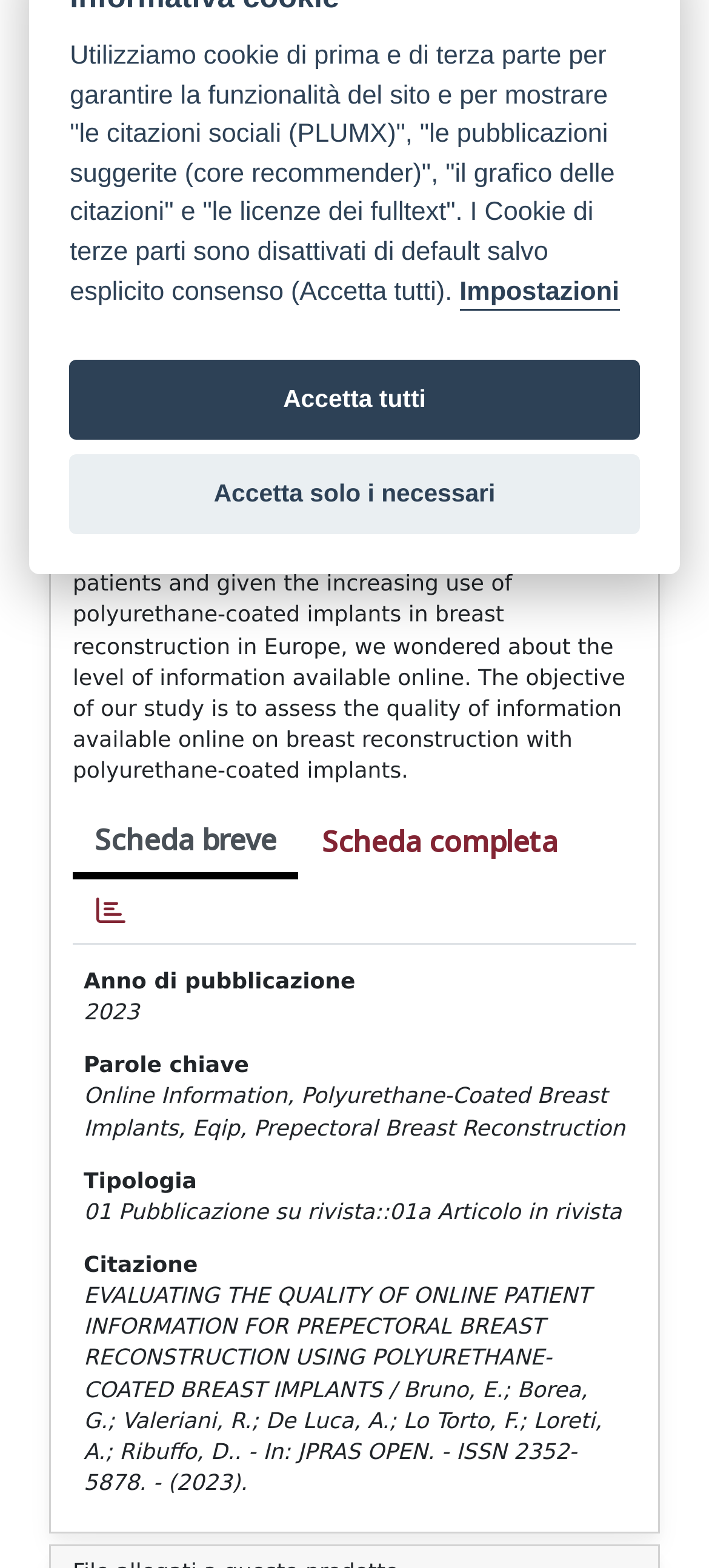Using the element description: "Accetta solo i necessari", determine the bounding box coordinates for the specified UI element. The coordinates should be four float numbers between 0 and 1, [left, top, right, bottom].

[0.098, 0.29, 0.902, 0.34]